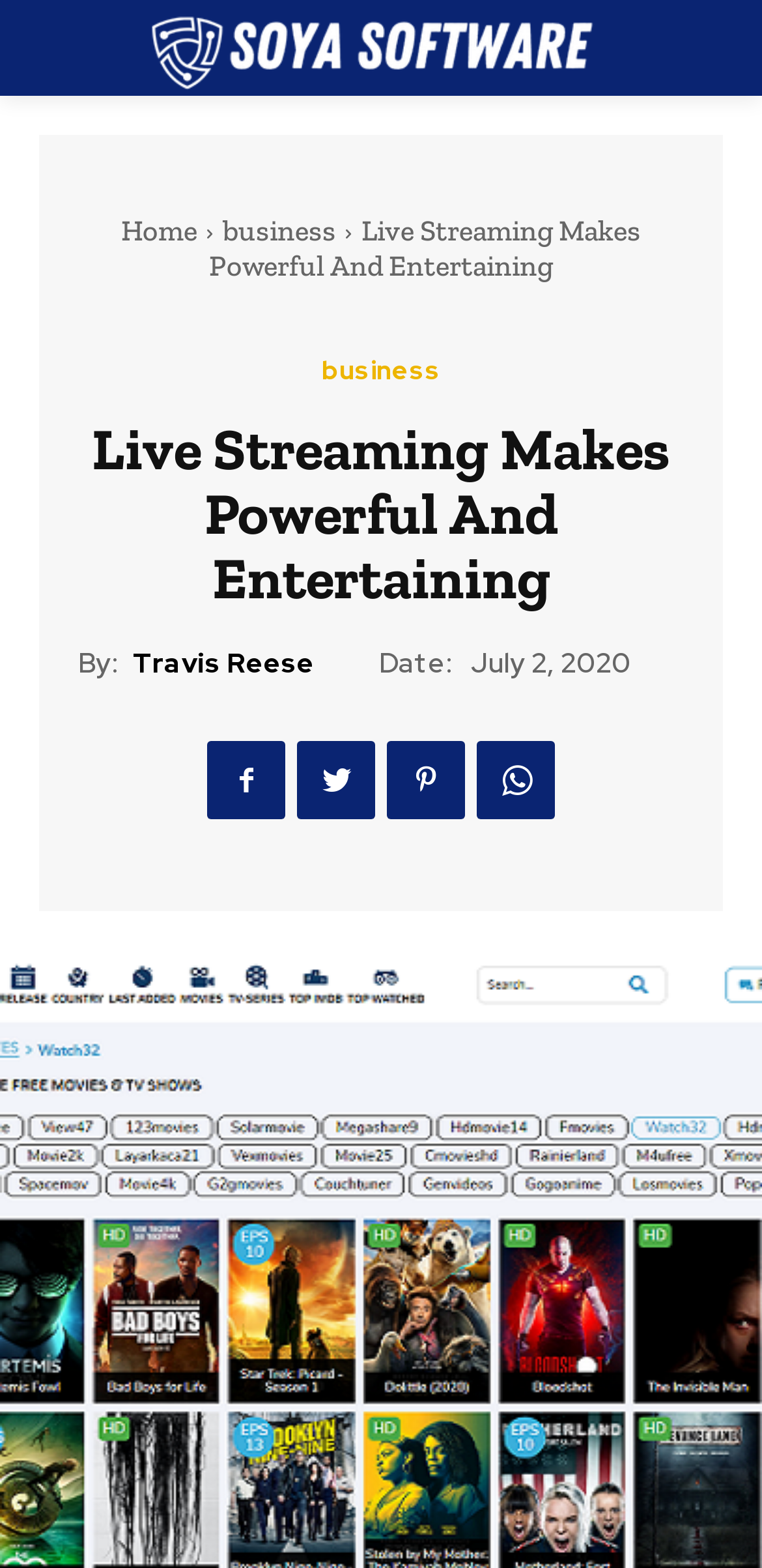Who is the author of the article?
Using the image as a reference, give an elaborate response to the question.

The author's name is mentioned below the title of the article, with the text 'By:' followed by the name 'Travis Reese'.